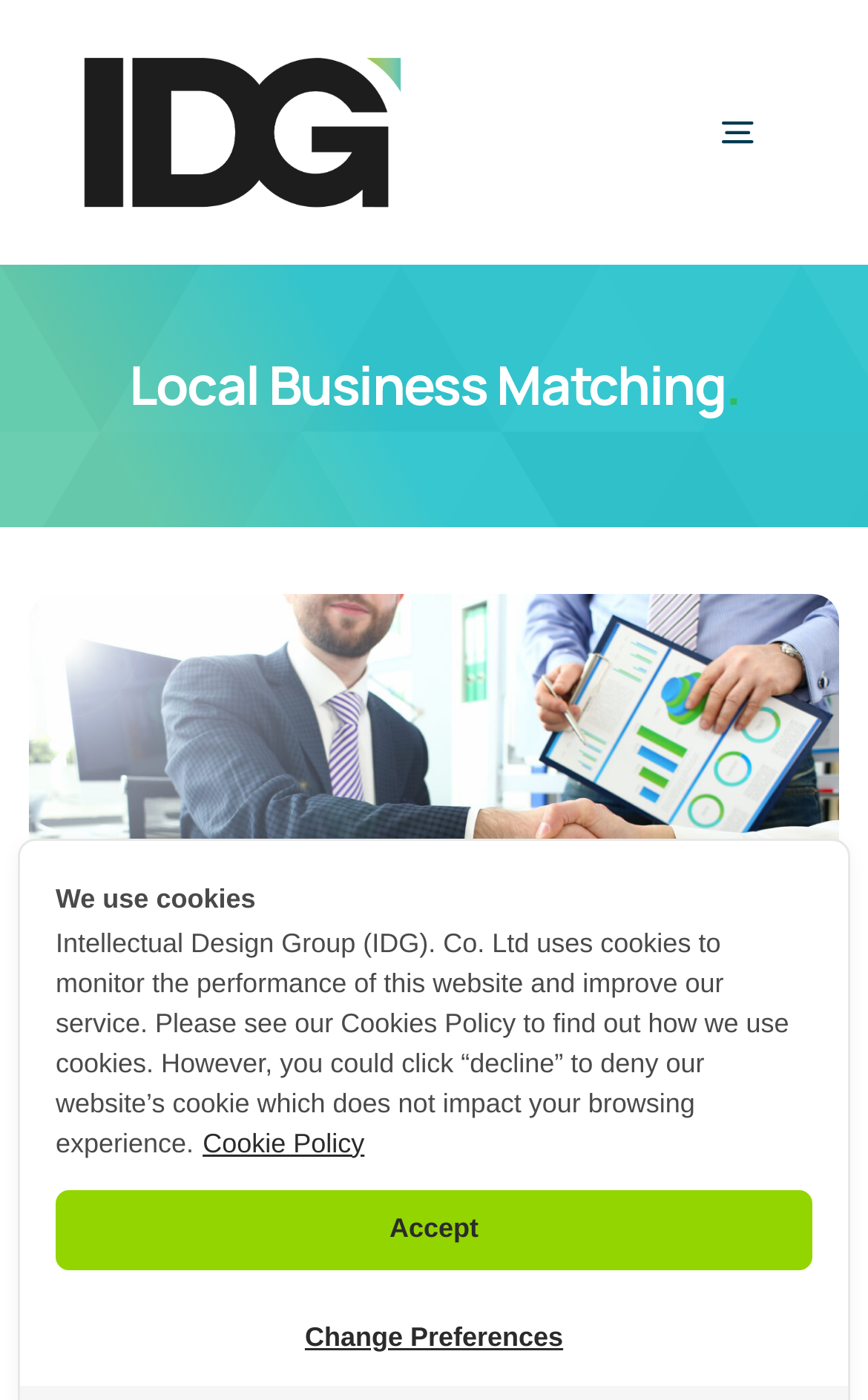Determine the coordinates of the bounding box that should be clicked to complete the instruction: "Learn about Business Research". The coordinates should be represented by four float numbers between 0 and 1: [left, top, right, bottom].

[0.0, 0.704, 0.589, 0.818]